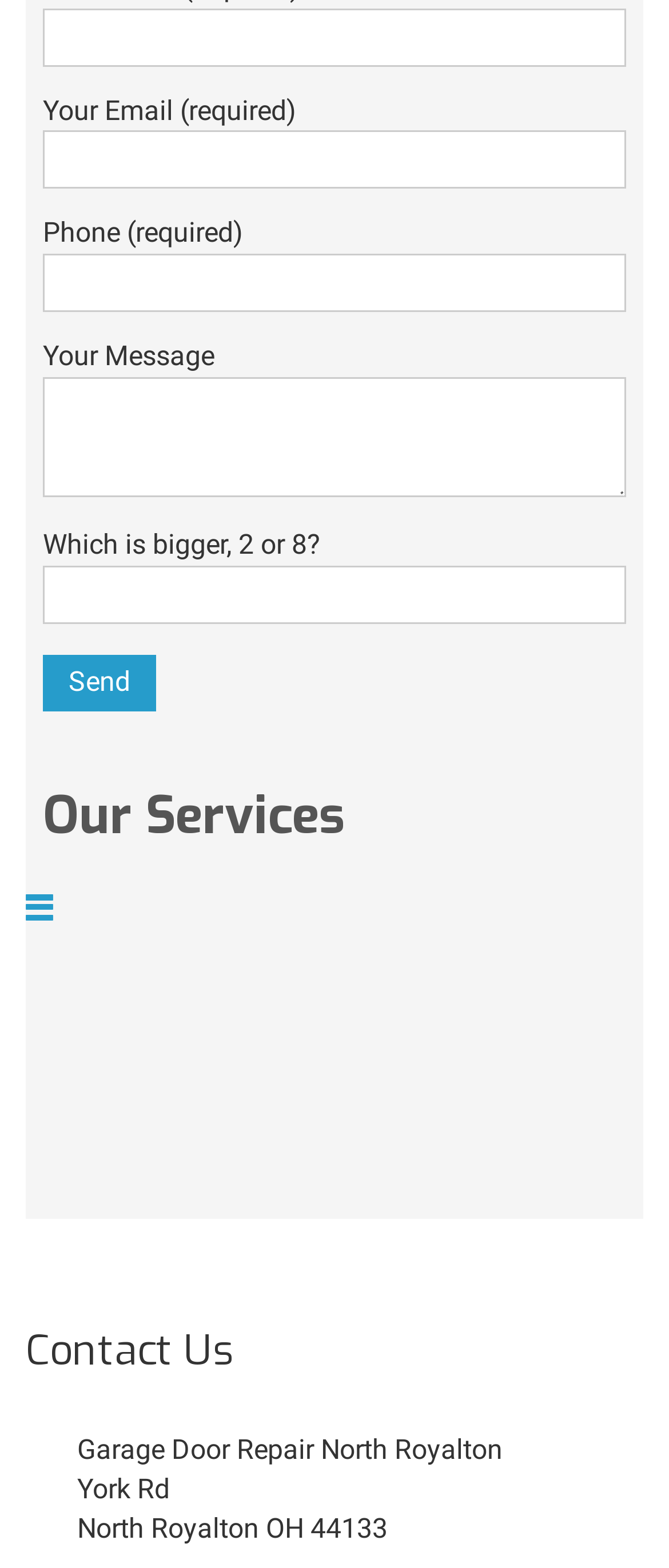Please reply with a single word or brief phrase to the question: 
What is the answer to the math question?

8